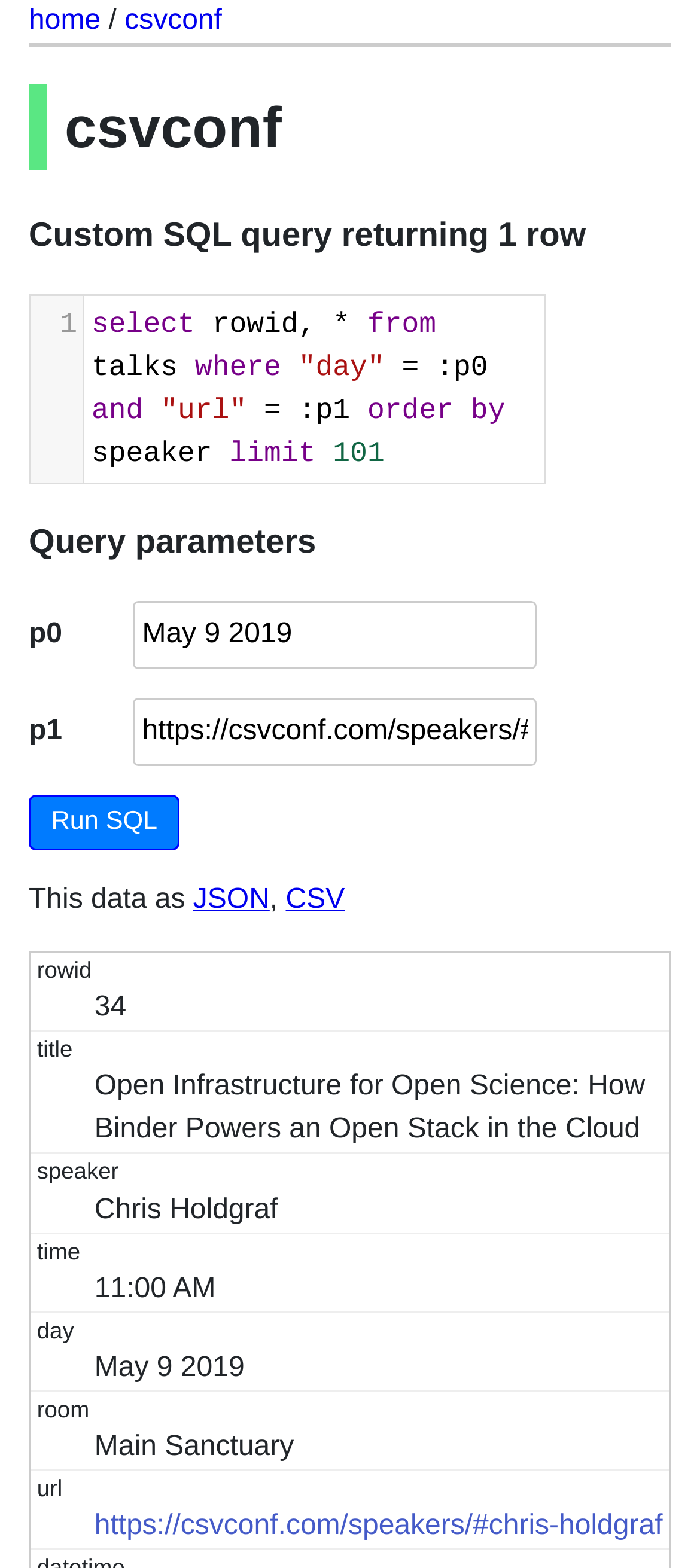Locate the coordinates of the bounding box for the clickable region that fulfills this instruction: "enter query parameter p0".

[0.19, 0.384, 0.767, 0.427]